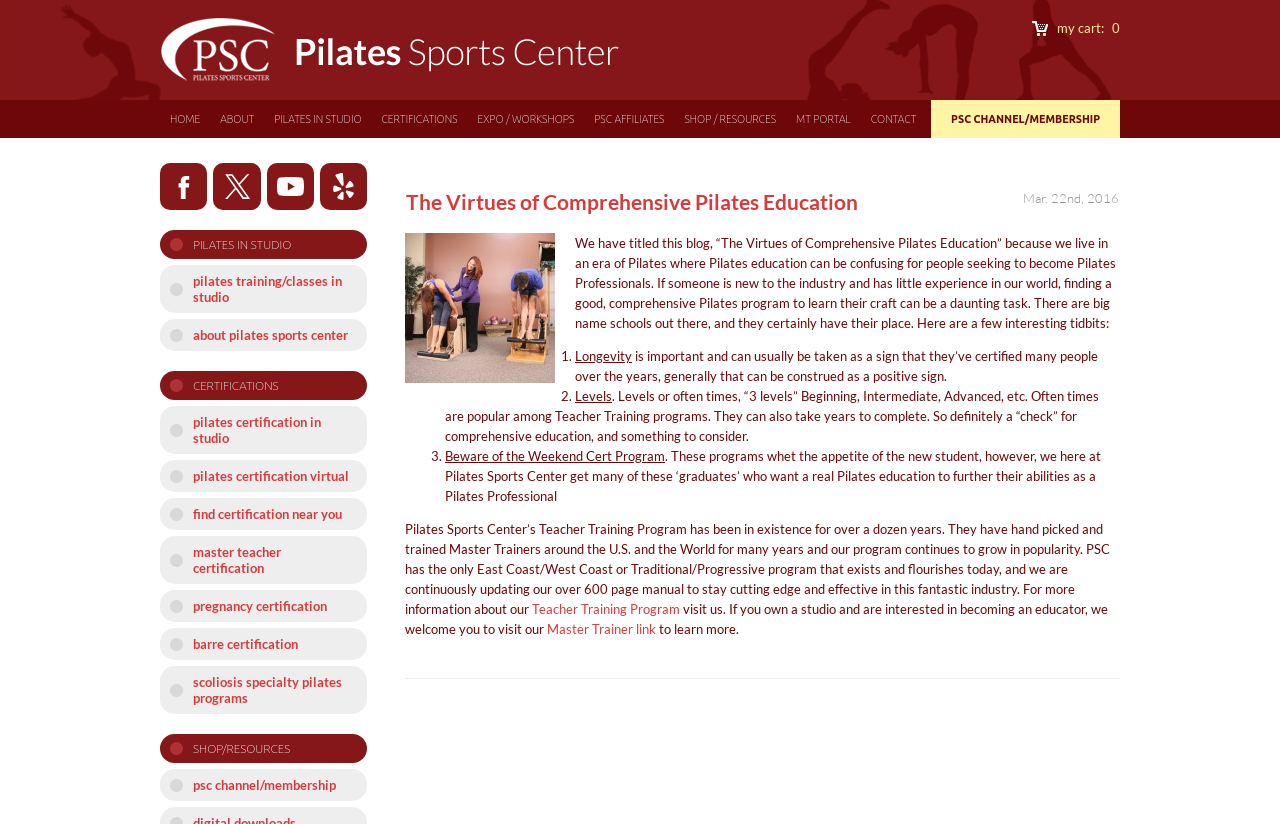Give a detailed overview of the webpage's appearance and contents.

The webpage is about Pilates Sports Center, a website that offers Pilates education and training. At the top, there is a logo and a navigation menu with links to different sections of the website, including "HOME", "ABOUT", "PILATES IN STUDIO", "CERTIFICATIONS", "EXPO / WORKSHOPS", "PSC AFFILIATES", "SHOP / RESOURCES", "MT PORTAL", "CONTACT", and "PSC CHANNEL/MEMBERSHIP". 

On the top right, there is a cart icon with the text "my cart: 0". Below the navigation menu, there is a table with two columns. The left column has a heading "The Virtues of Comprehensive Pilates Education" and a link to the same title. The right column has a date "Mar. 22nd, 2016". Below the table, there is an image of a person teaching Pilates on a Wunda Chair.

The main content of the webpage is a blog post titled "The Virtues of Comprehensive Pilates Education". The post discusses the importance of comprehensive Pilates education and how Pilates Sports Center's Teacher Training Program stands out from others. The post is divided into sections with headings and bullet points, and it includes links to the Teacher Training Program and Master Trainer link.

On the right side of the webpage, there are social media links to Facebook, YouTube, and Yelp. There are also links to different sections of the website, including "PILATES IN STUDIO", "CERTIFICATIONS", and "SHOP / RESOURCES".